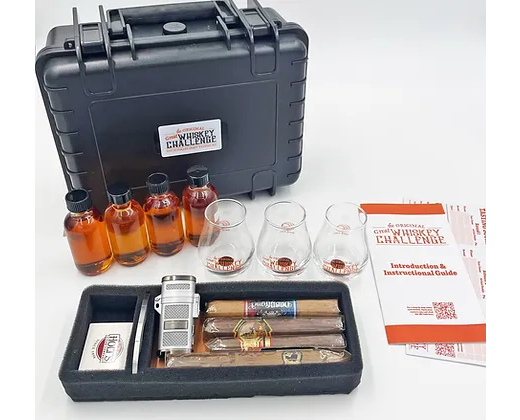Use a single word or phrase to answer the question: 
How many whiskey glasses are in the kit?

Three